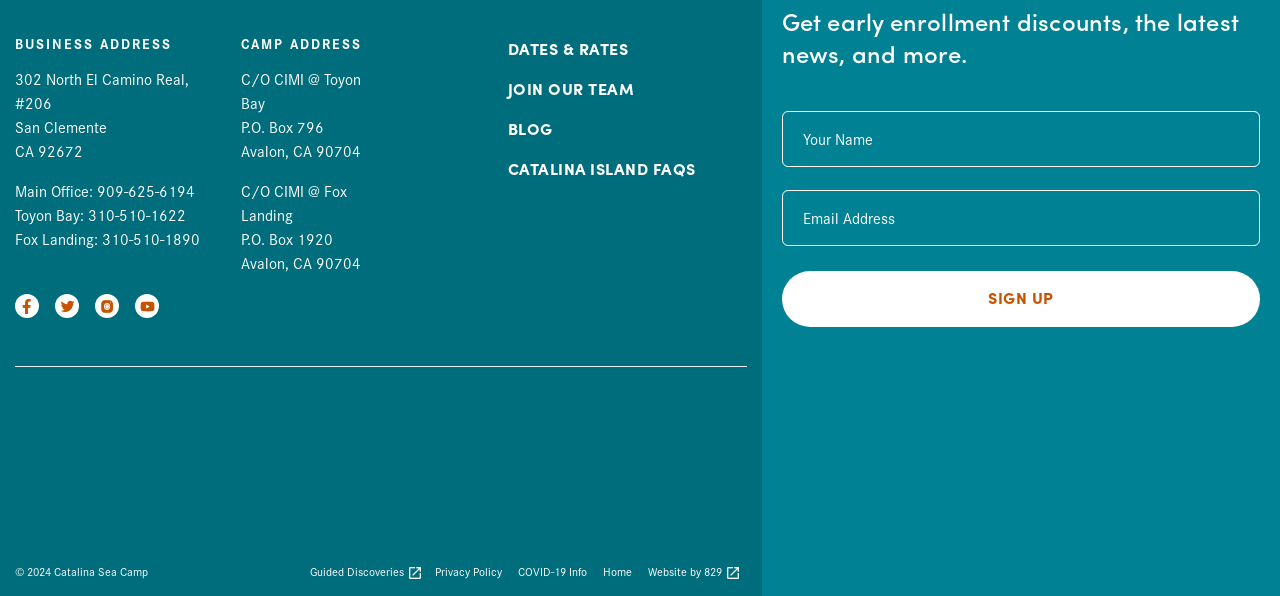Based on the image, give a detailed response to the question: What is the name of the camp located at Toyon Bay?

I found the name of the camp by looking at the static text elements that mention 'C/O CIMI @ Toyon Bay', which suggests that CIMI is the name of the camp located at Toyon Bay.